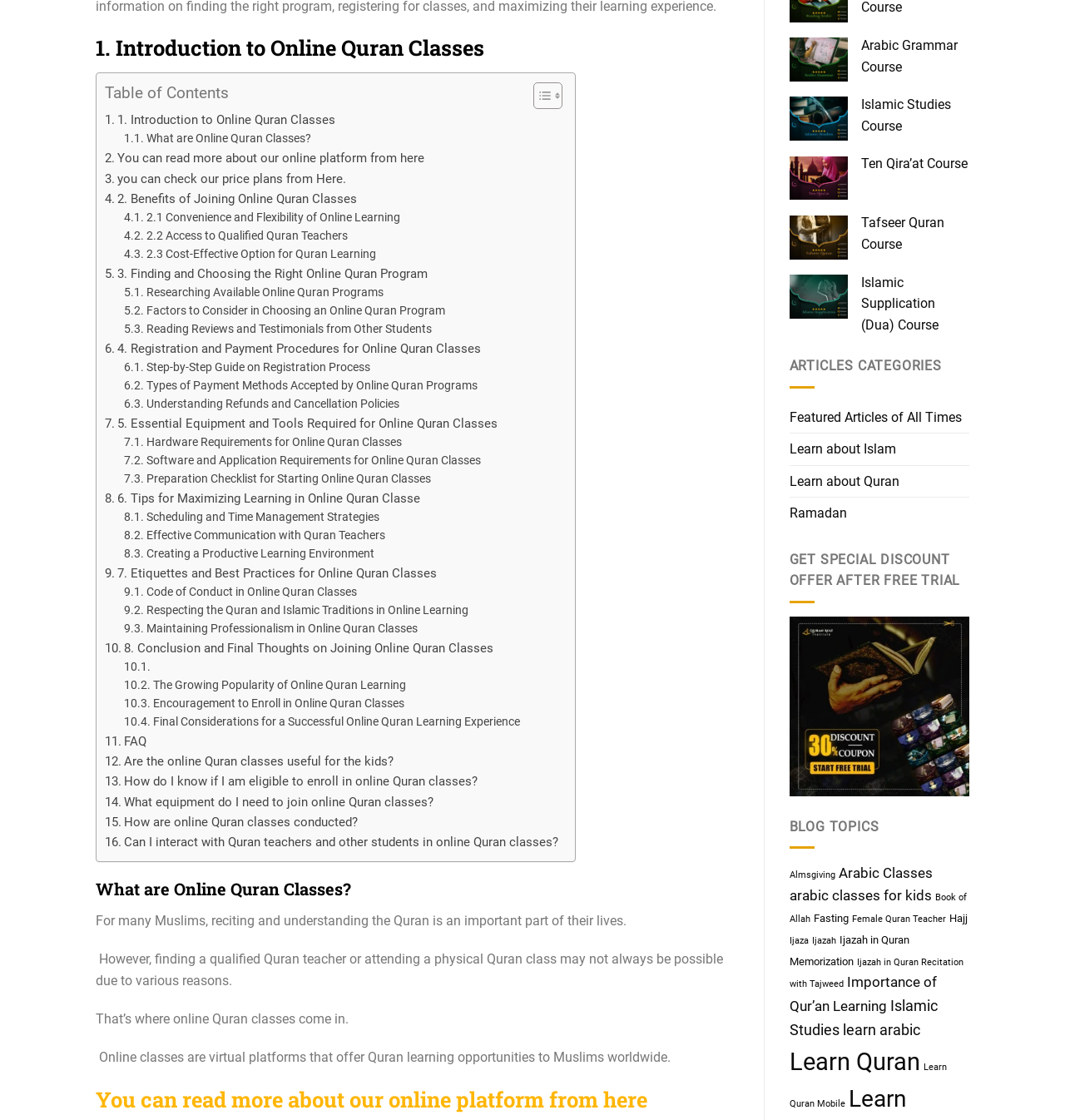Please specify the bounding box coordinates of the region to click in order to perform the following instruction: "View previous post".

None